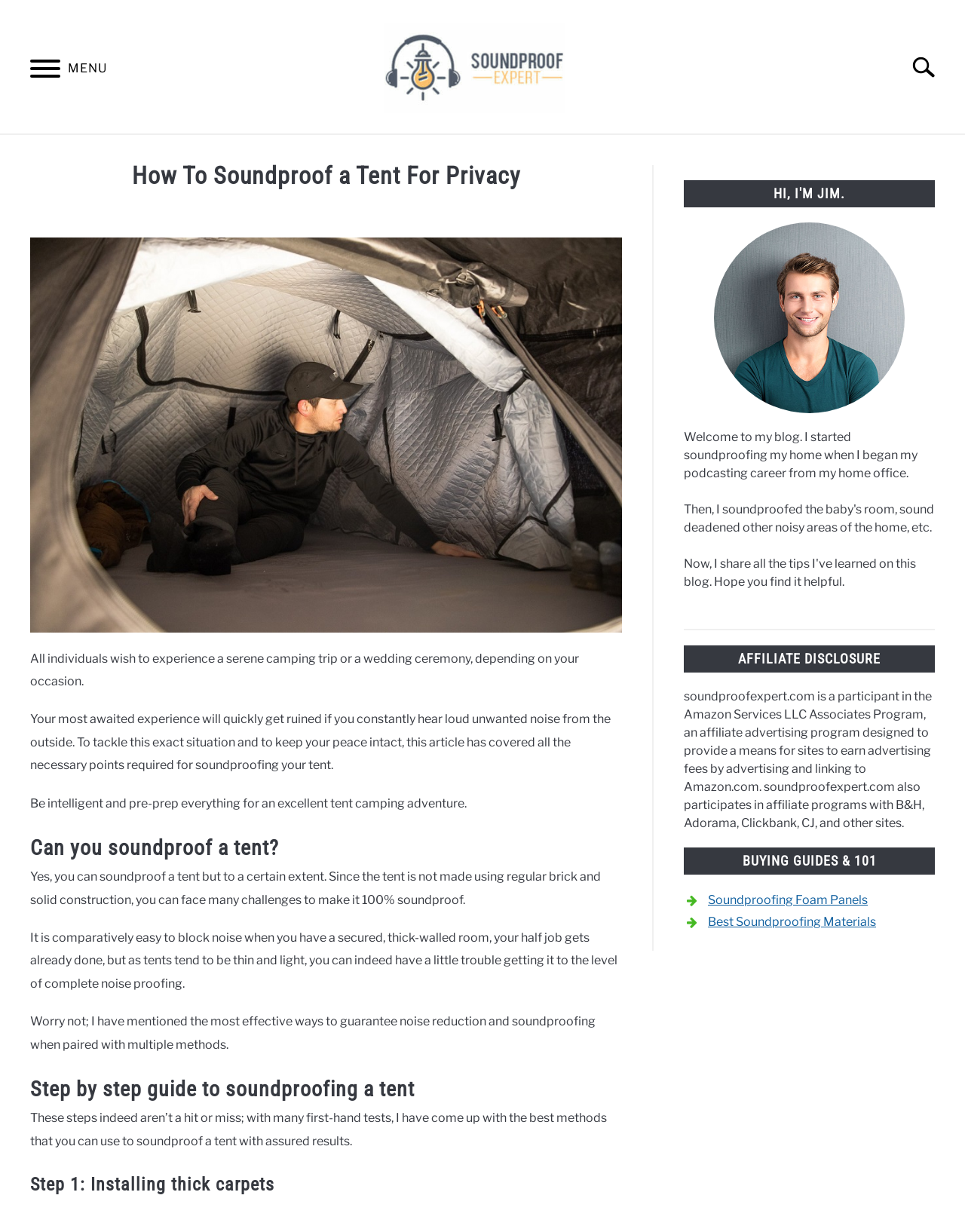Bounding box coordinates are specified in the format (top-left x, top-left y, bottom-right x, bottom-right y). All values are floating point numbers bounded between 0 and 1. Please provide the bounding box coordinate of the region this sentence describes: Soundproofing Tips

[0.03, 0.229, 0.114, 0.252]